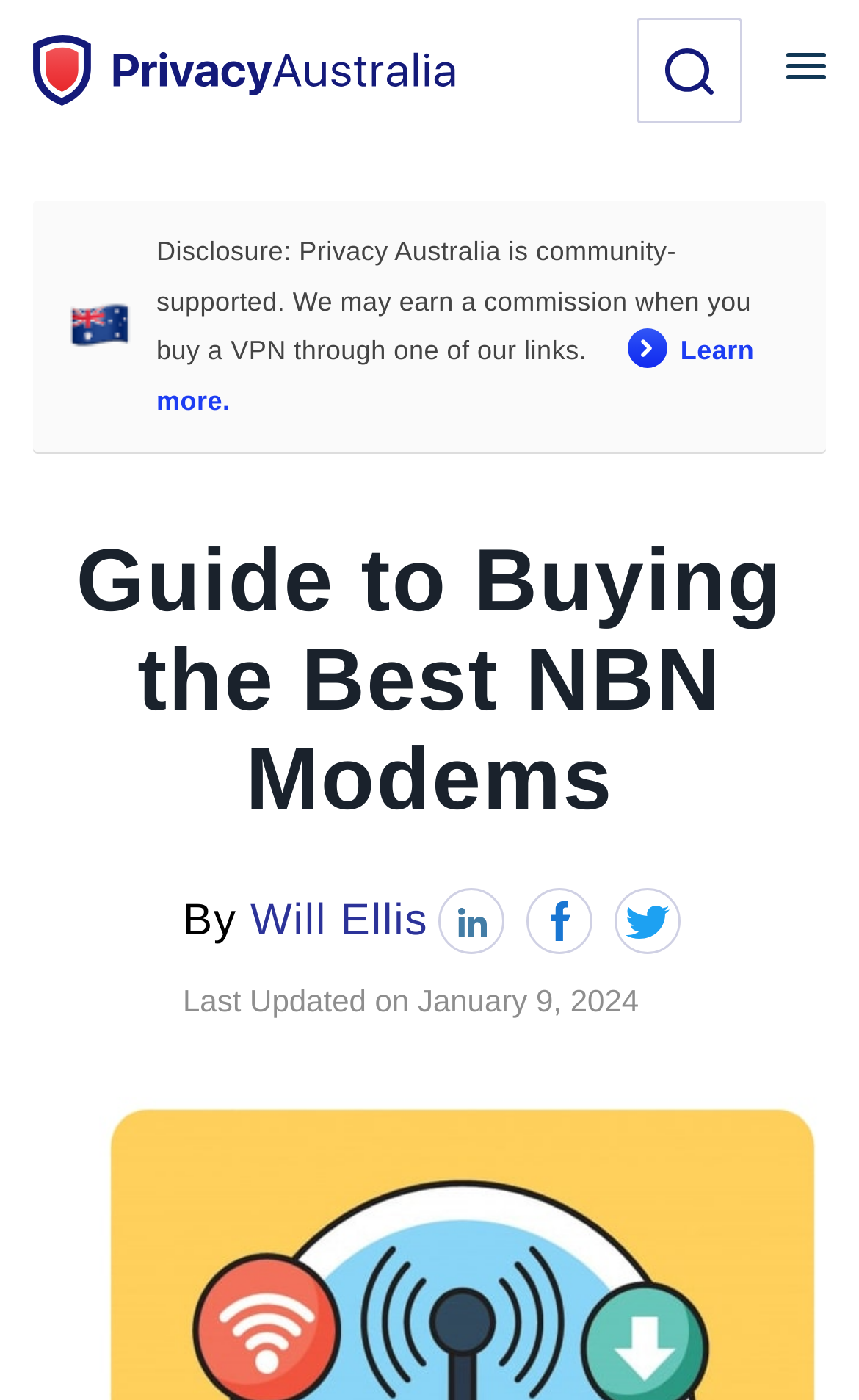Given the content of the image, can you provide a detailed answer to the question?
Is there a search function on the page?

I found a textbox with a label 'Search' and an image with the same label, which suggests that the page has a search function.